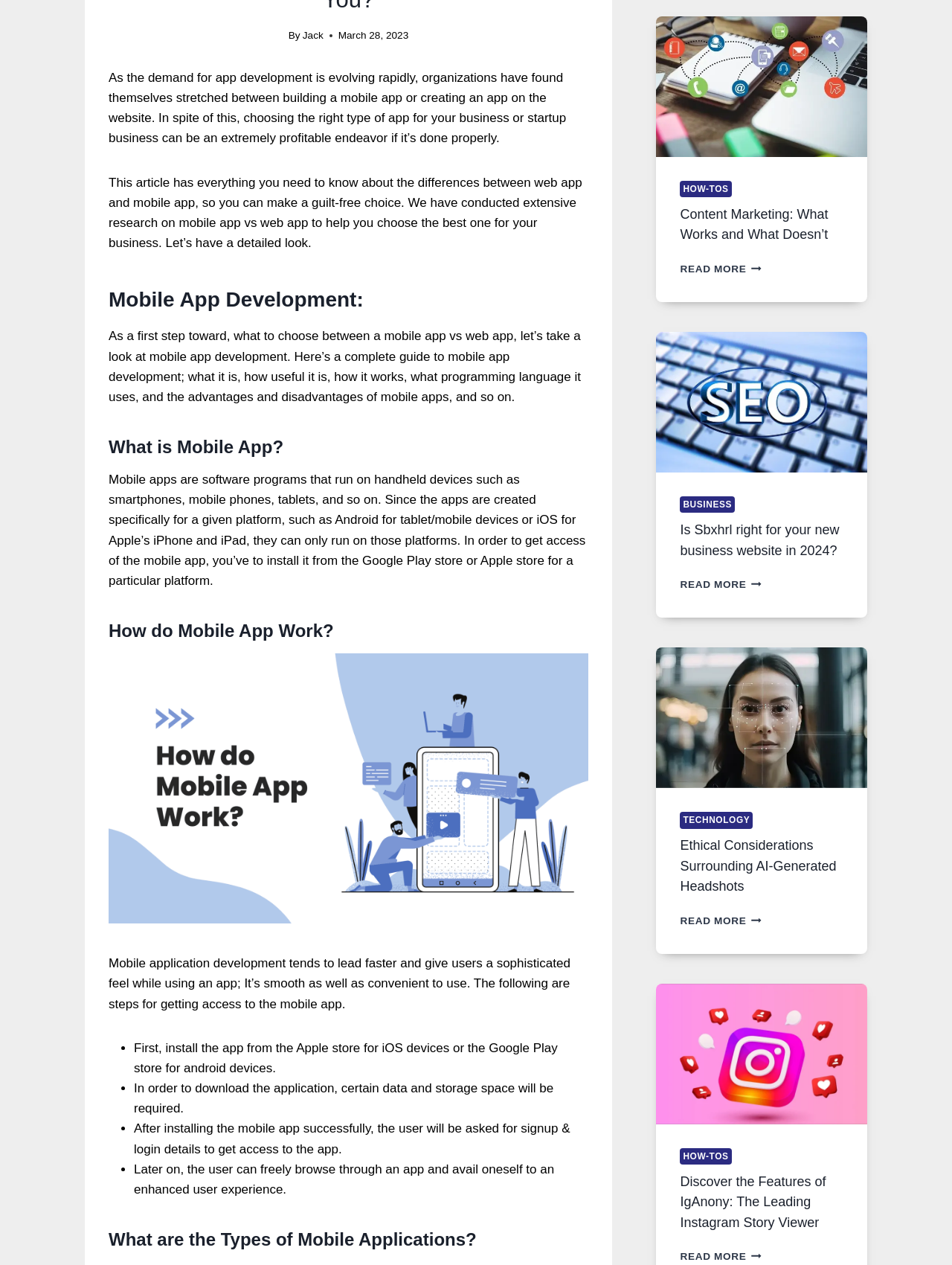Find the bounding box of the web element that fits this description: "parent_node: HOW-TOS".

[0.689, 0.777, 0.911, 0.889]